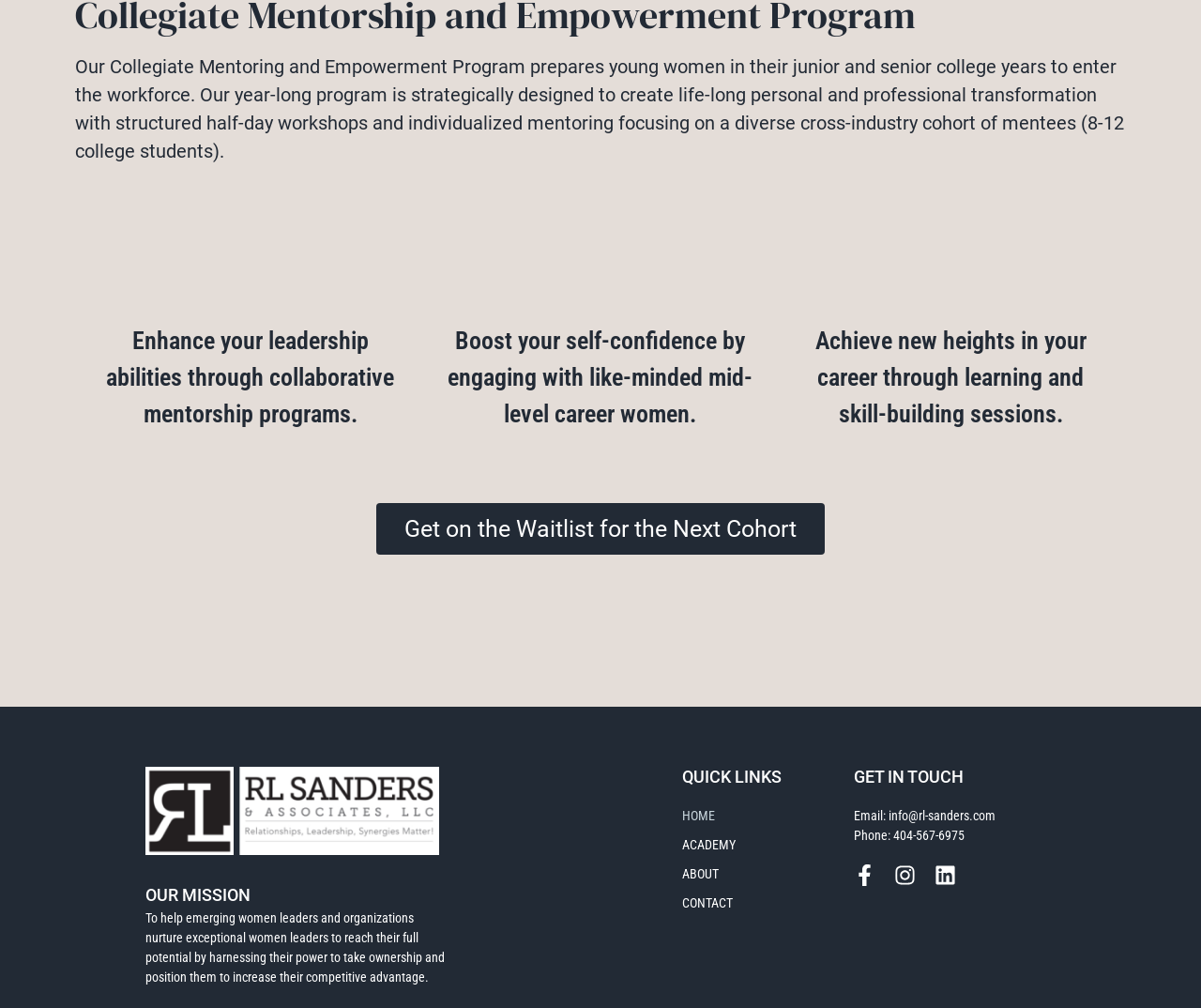Provide a single word or phrase to answer the given question: 
What is the purpose of the link 'Get on the Waitlist for the Next Cohort'?

join next cohort